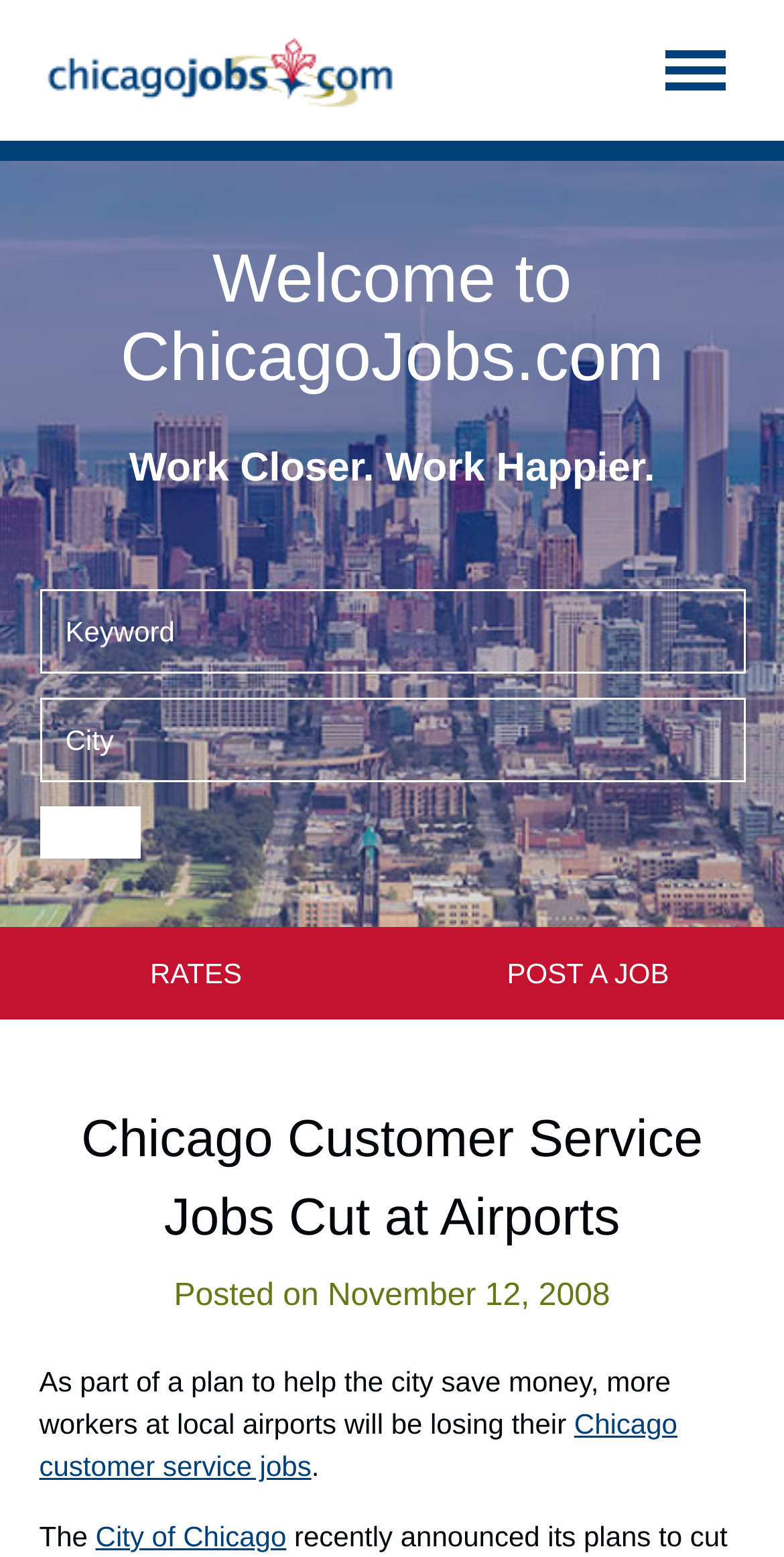How many links are there on the webpage?
Using the image as a reference, answer the question with a short word or phrase.

6